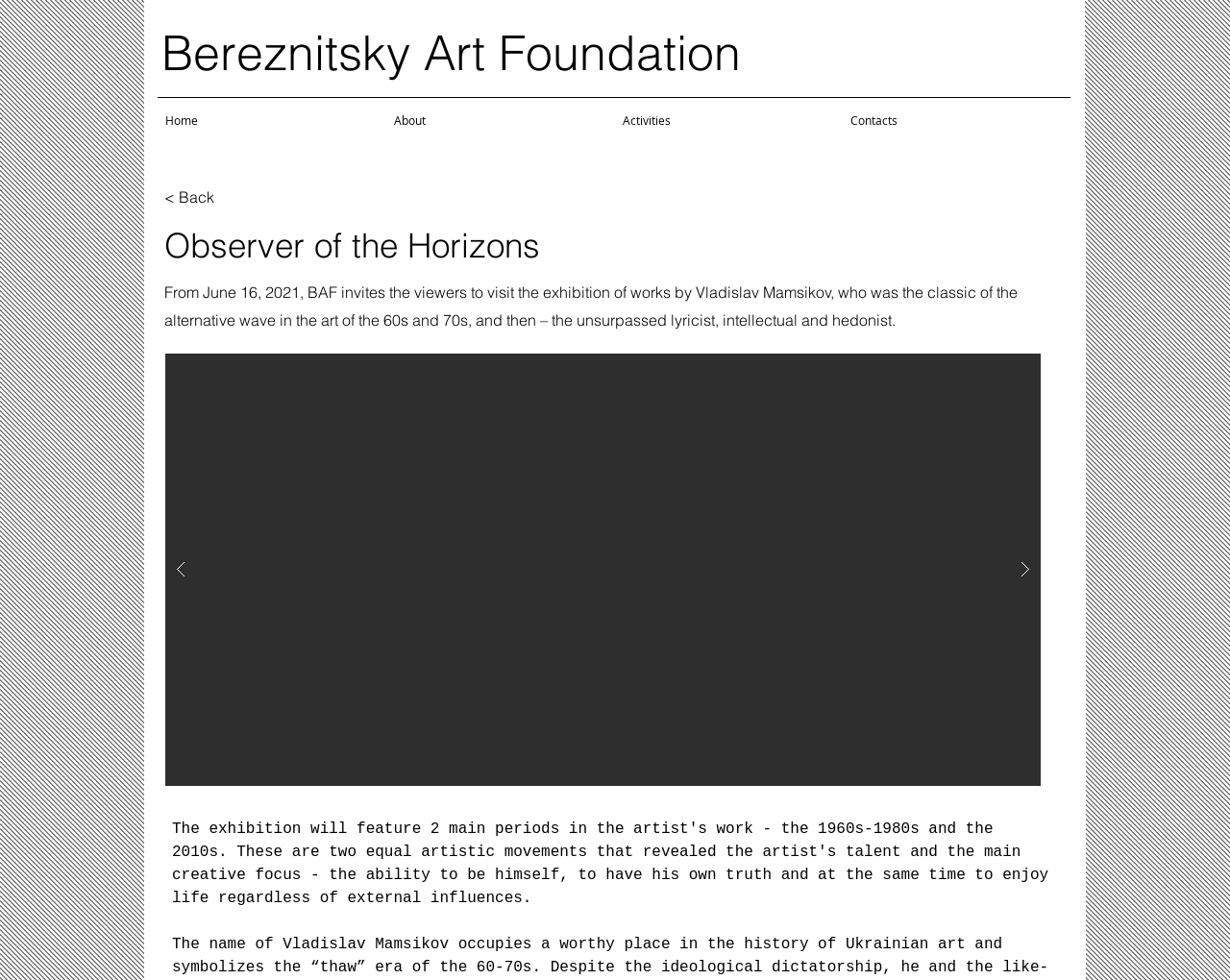What is the current exhibition about?
Provide an in-depth answer to the question, covering all aspects.

I found the answer by reading the StaticText element with the text 'From June 16, 2021, BAF invites the viewers to visit the exhibition of works by Vladislav Mamsikov...' which has a bounding box coordinate of [0.134, 0.288, 0.827, 0.336].